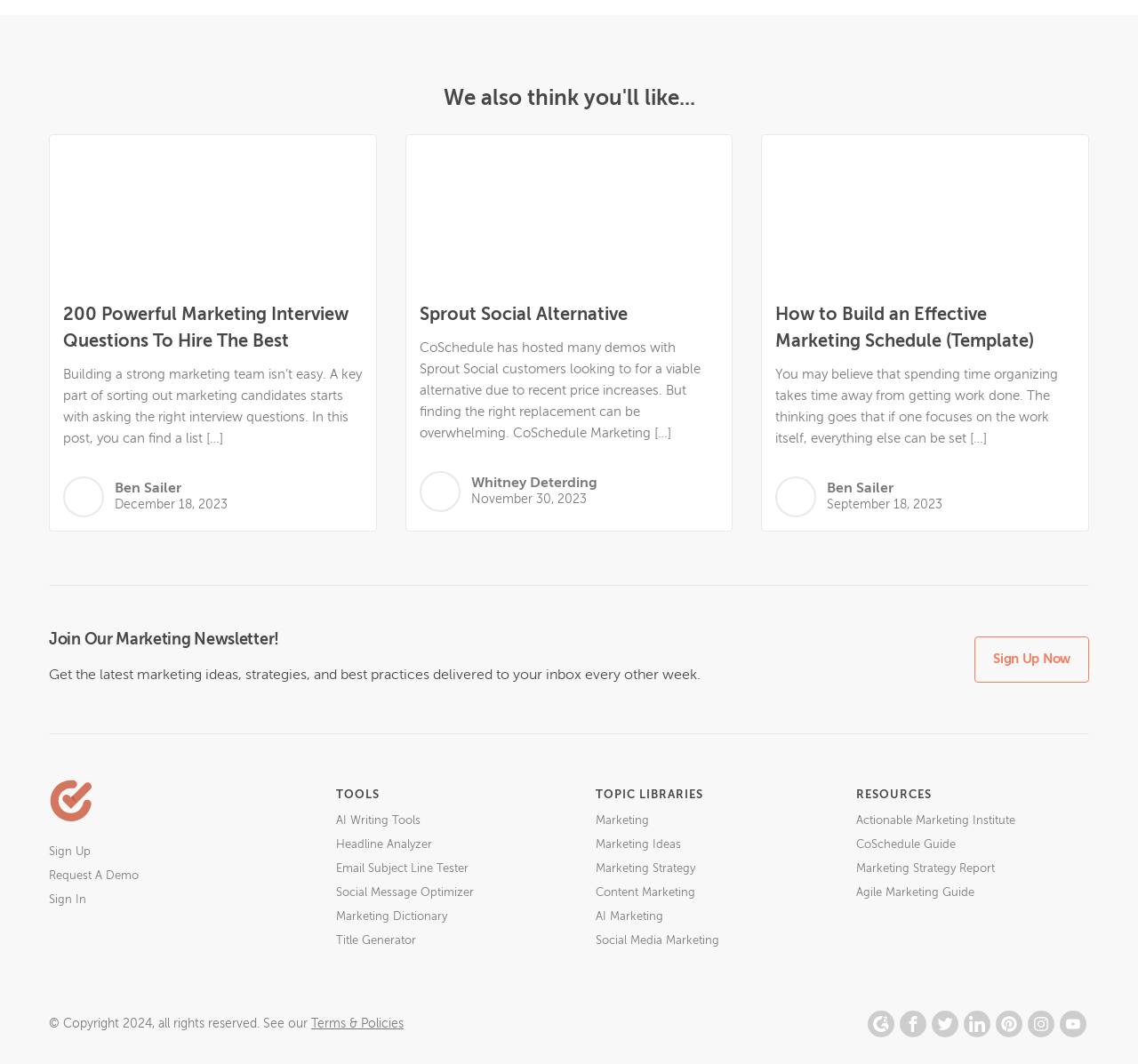Show the bounding box coordinates of the element that should be clicked to complete the task: "View the CoSchedule homepage".

[0.043, 0.732, 0.082, 0.774]